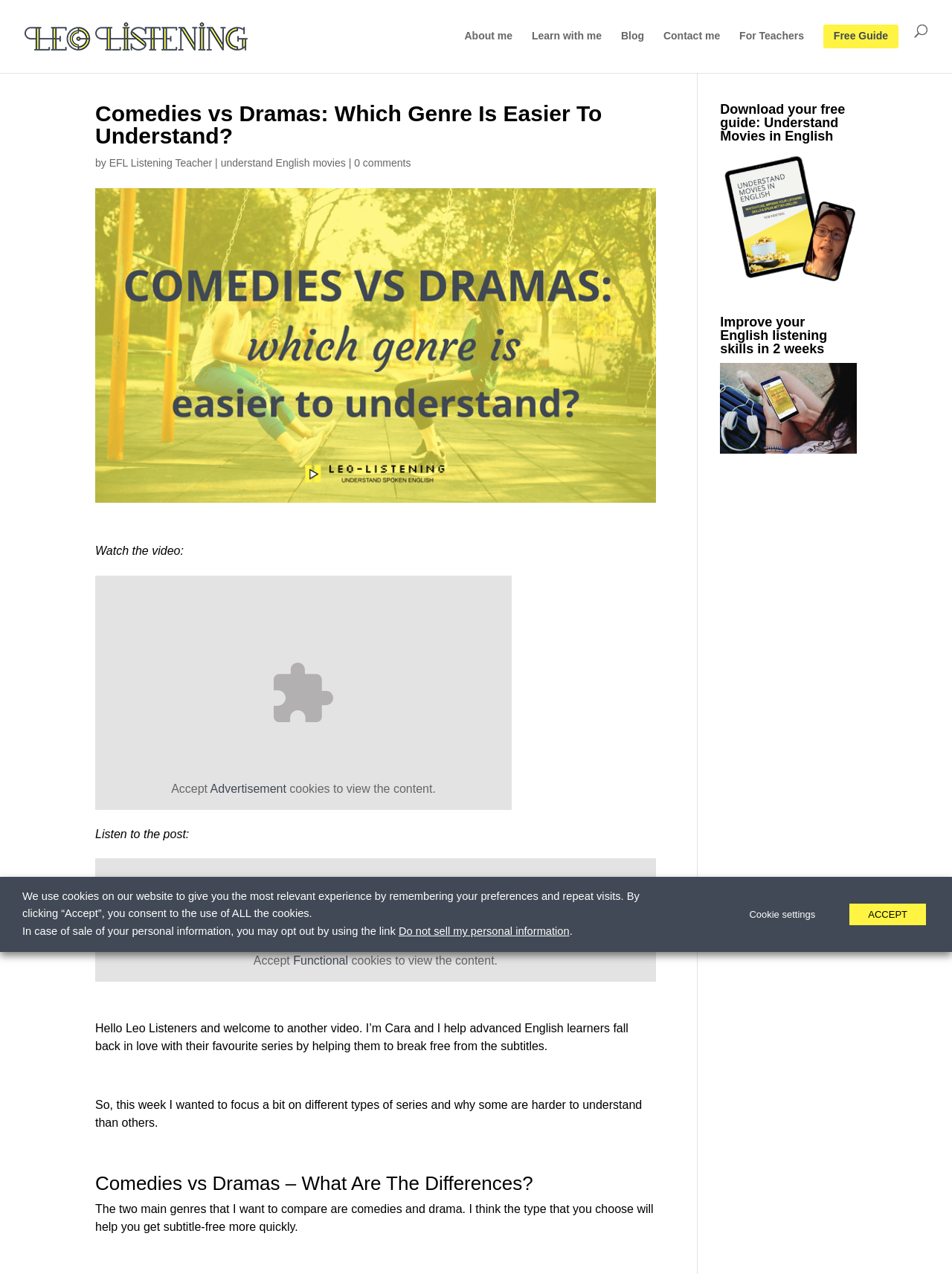Predict the bounding box of the UI element that fits this description: "ACCEPT".

[0.892, 0.709, 0.973, 0.726]